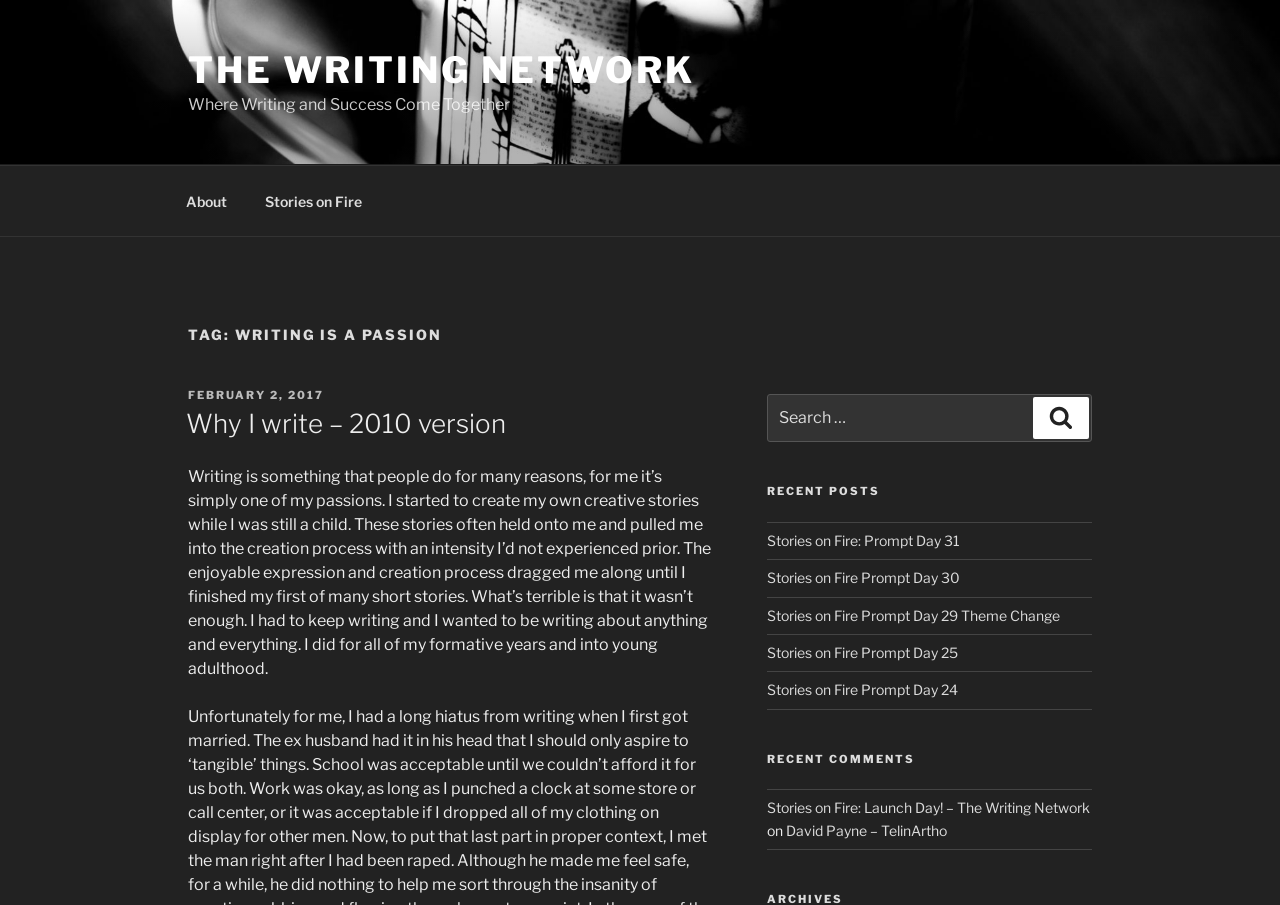Identify and provide the main heading of the webpage.

TAG: WRITING IS A PASSION